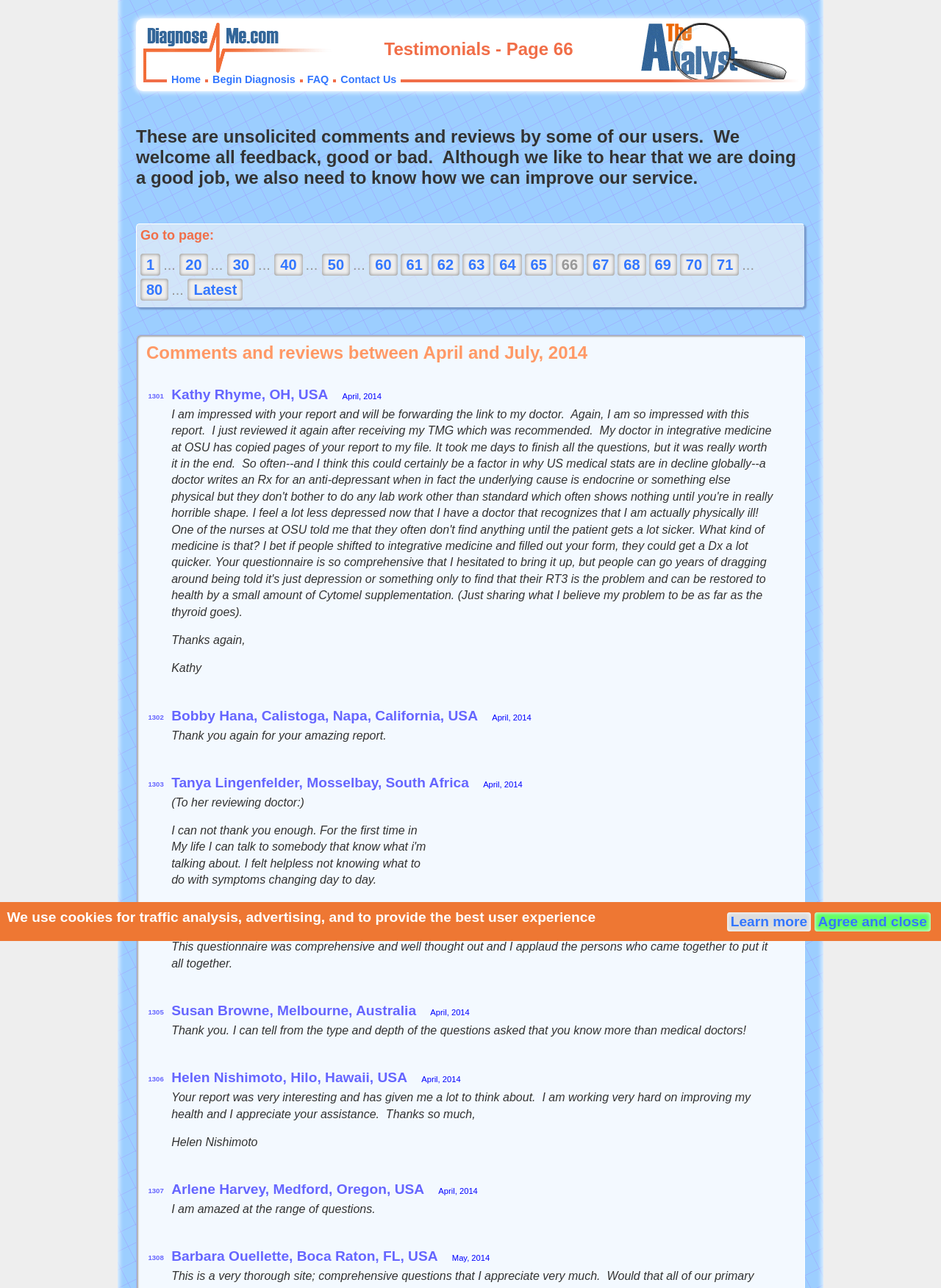What is the purpose of the 'Begin Diagnosis' link?
Based on the image, respond with a single word or phrase.

To start a health assessment